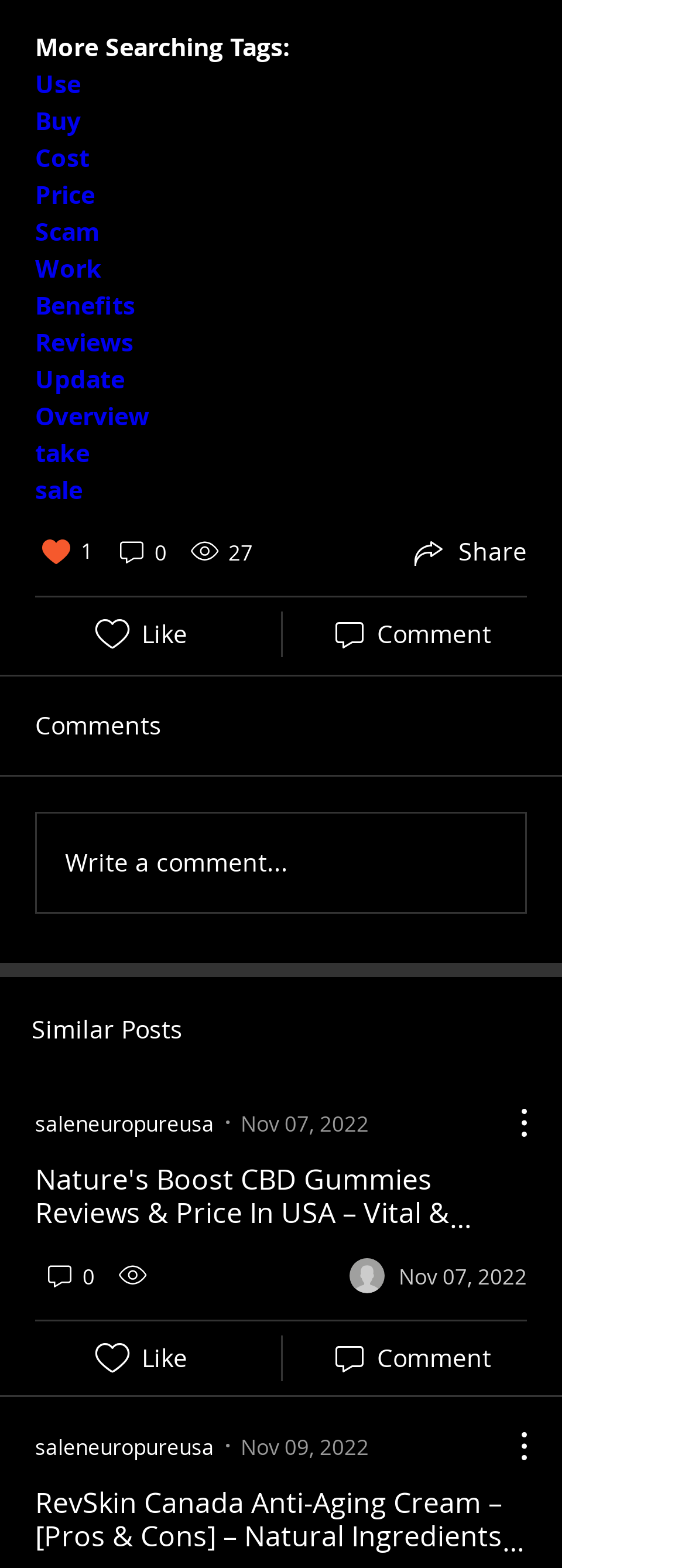Specify the bounding box coordinates of the region I need to click to perform the following instruction: "Click on the 'Likes icon unchecked' button". The coordinates must be four float numbers in the range of 0 to 1, i.e., [left, top, right, bottom].

[0.13, 0.391, 0.197, 0.418]